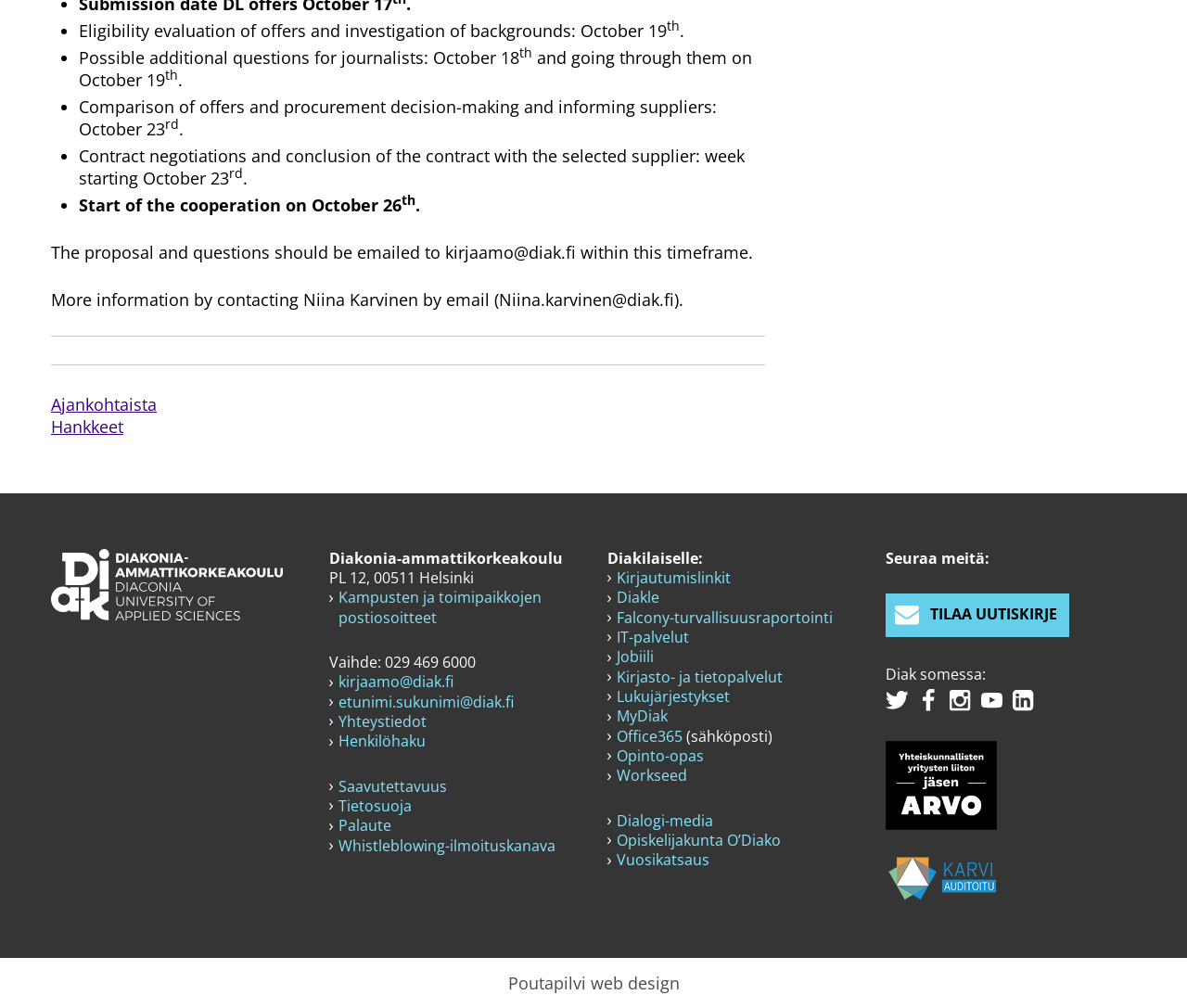What is the deadline for emailing proposals and questions?
Using the information presented in the image, please offer a detailed response to the question.

The webpage mentions that the proposal and questions should be emailed to kirjaamo@diak.fi within a certain timeframe, which is not explicitly specified but can be inferred from the given dates.